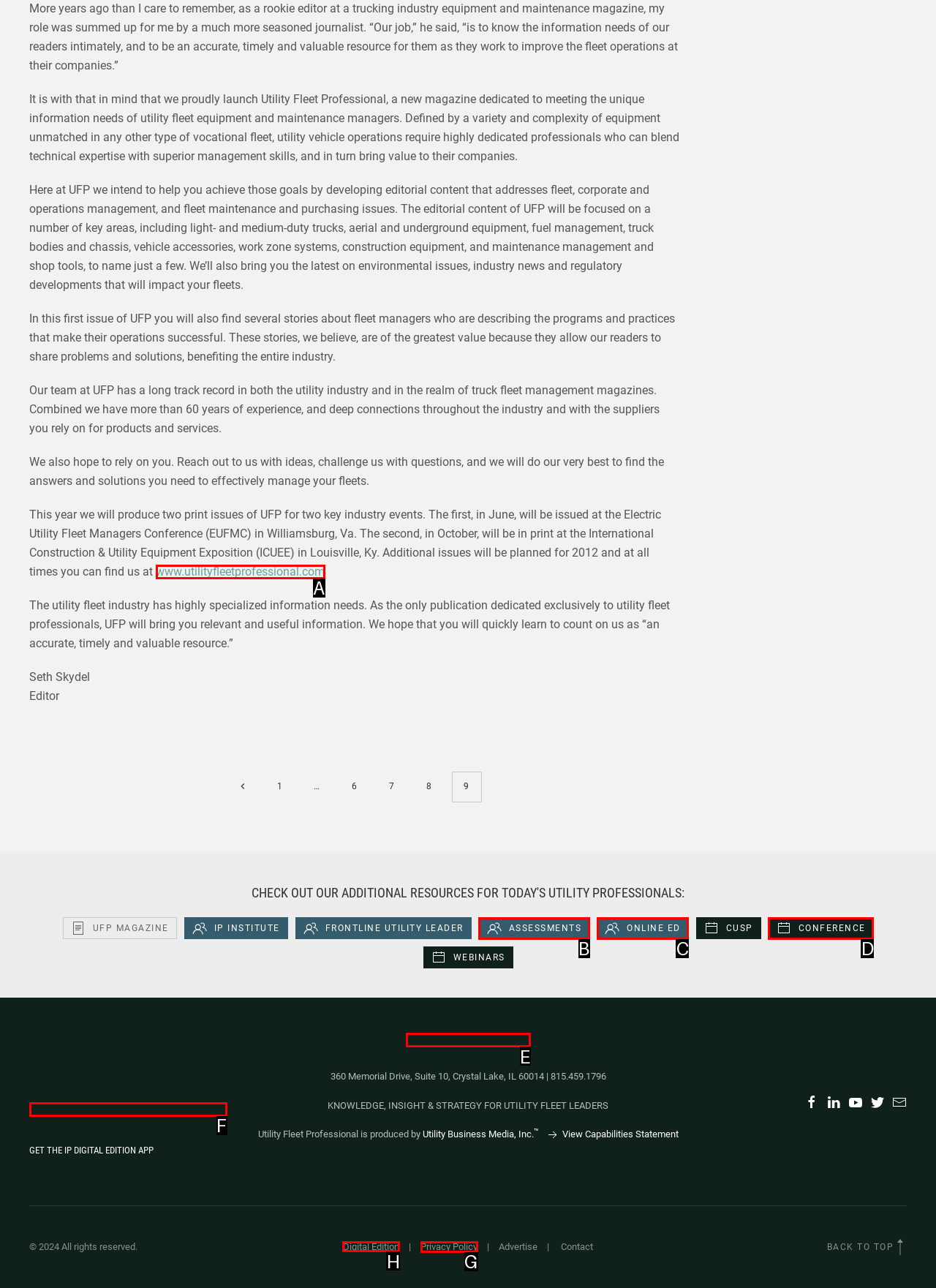What is the letter of the UI element you should click to View the digital edition? Provide the letter directly.

H